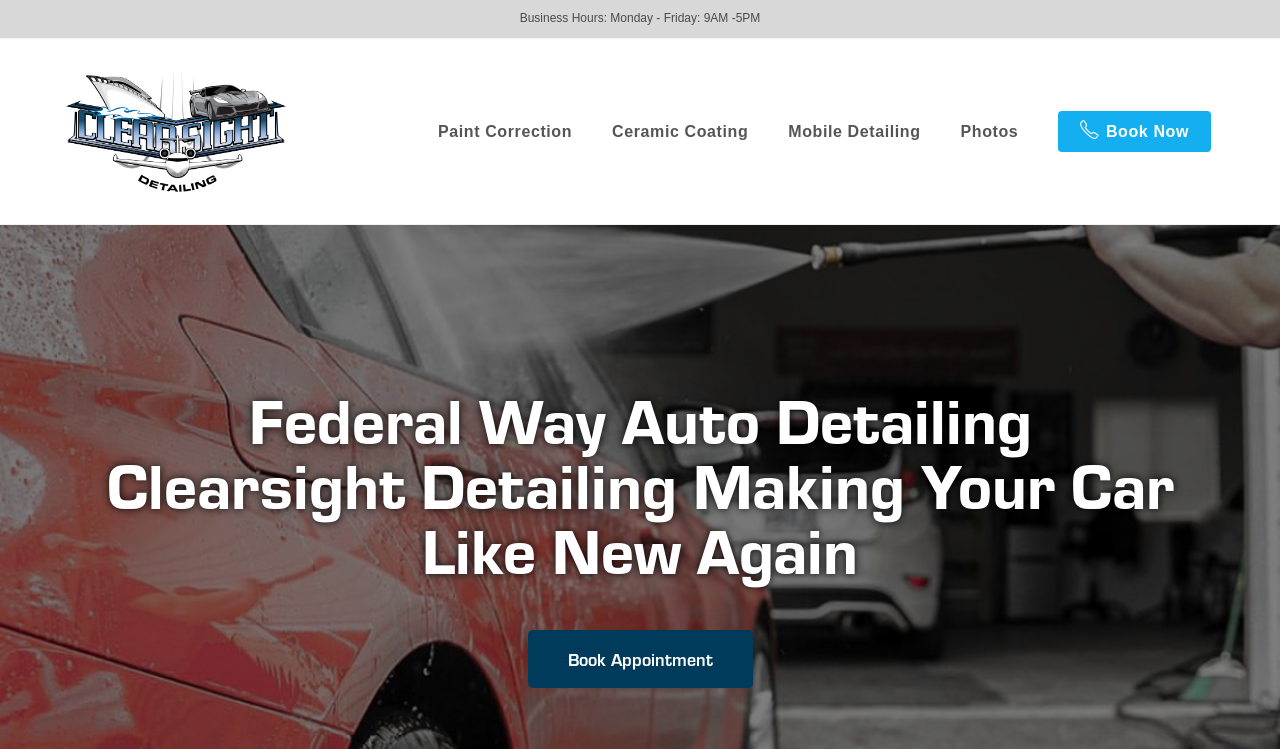Respond to the following query with just one word or a short phrase: 
What are the business hours of ClearSight Detailing?

Monday - Friday: 9AM -5PM